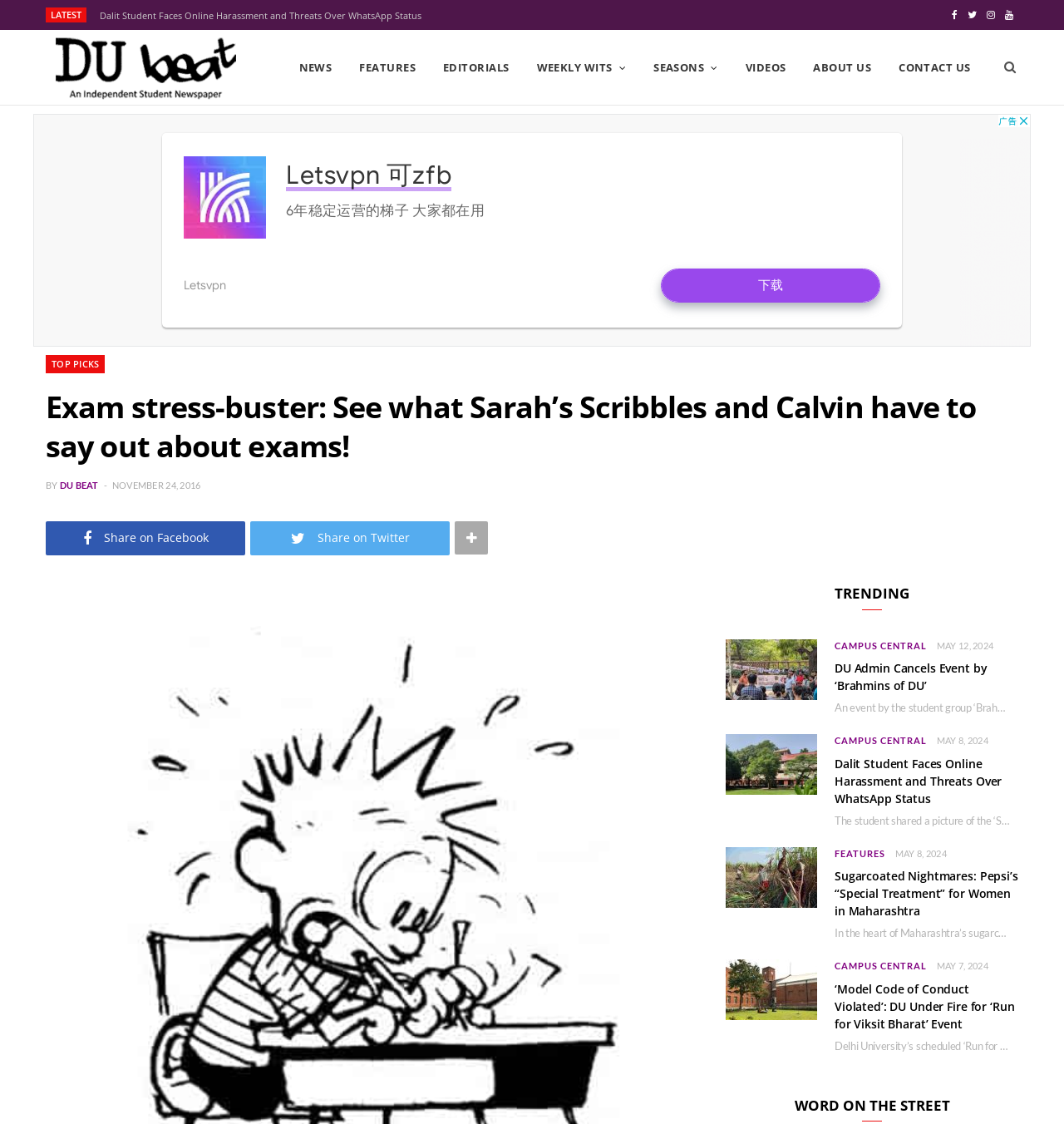Bounding box coordinates should be in the format (top-left x, top-left y, bottom-right x, bottom-right y) and all values should be floating point numbers between 0 and 1. Determine the bounding box coordinate for the UI element described as: name="author" placeholder="Votre nom *"

None